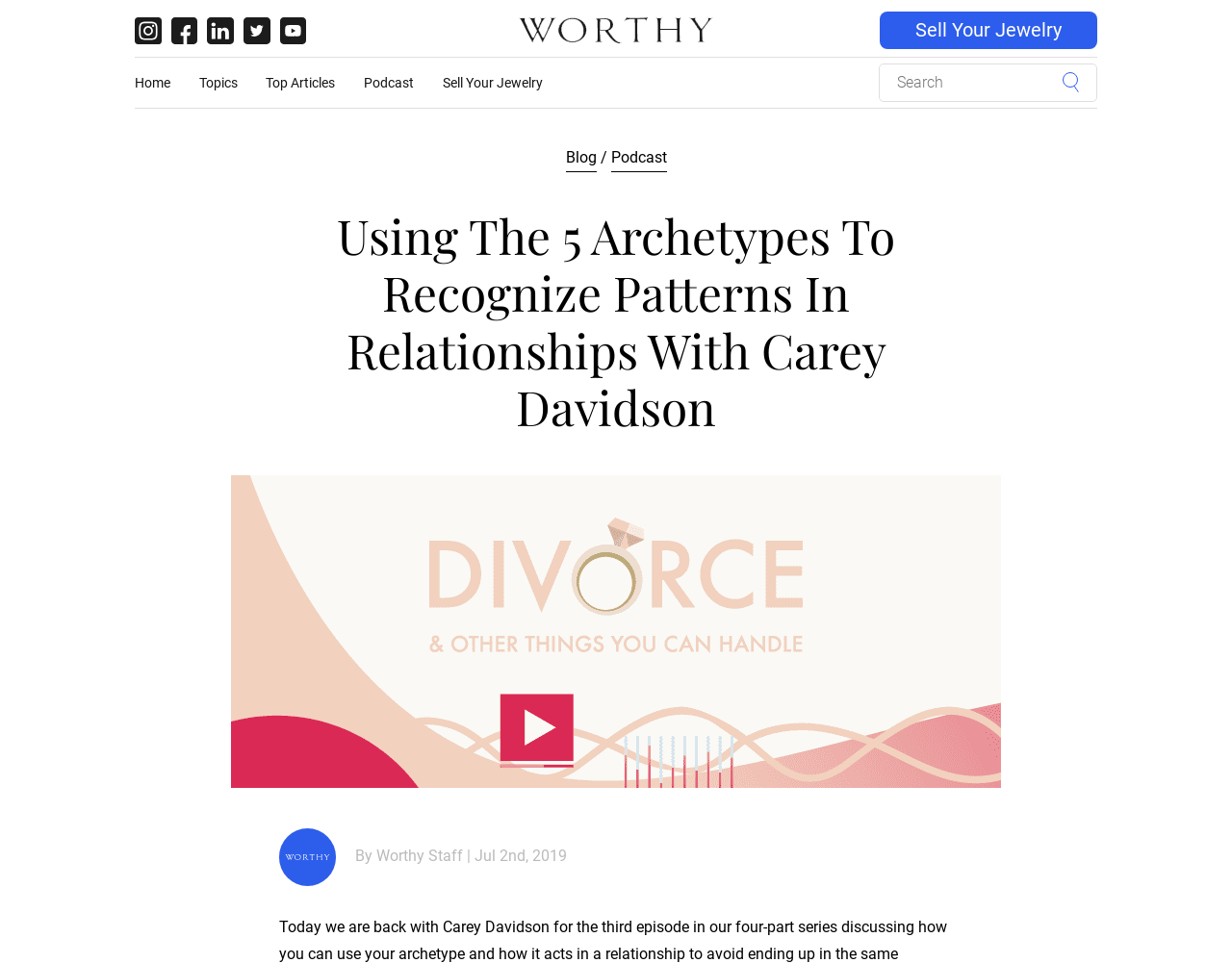Generate a thorough caption that explains the contents of the webpage.

The webpage is about a podcast episode featuring Carey Davidson, discussing how the 5 archetypes influence relationships and recognizing patterns in relationships. 

At the top left, there are five social media share icons, including Instagram, Facebook, LinkedIn, Twitter, and YouTube. Next to these icons, there is a Worthy logo, which is also a link. On the right side of the top section, there is a button labeled "Sell Your Jewelry" and a search bar.

Below the top section, there is a navigation menu with links to "Home", "Topics", "Top Articles", "Podcast", and "Sell Your Jewelry". 

Further down, there is a link to "Blog" and another link to "Podcast". 

The main content of the webpage is a heading that reads "Using The 5 Archetypes To Recognize Patterns In Relationships With Carey Davidson". Below this heading, there is an image of Nina Lorez Collins. 

At the bottom of the page, there is an image of the Worthy Staff, along with text that reads "By Worthy Staff | Jul 2nd, 2019".